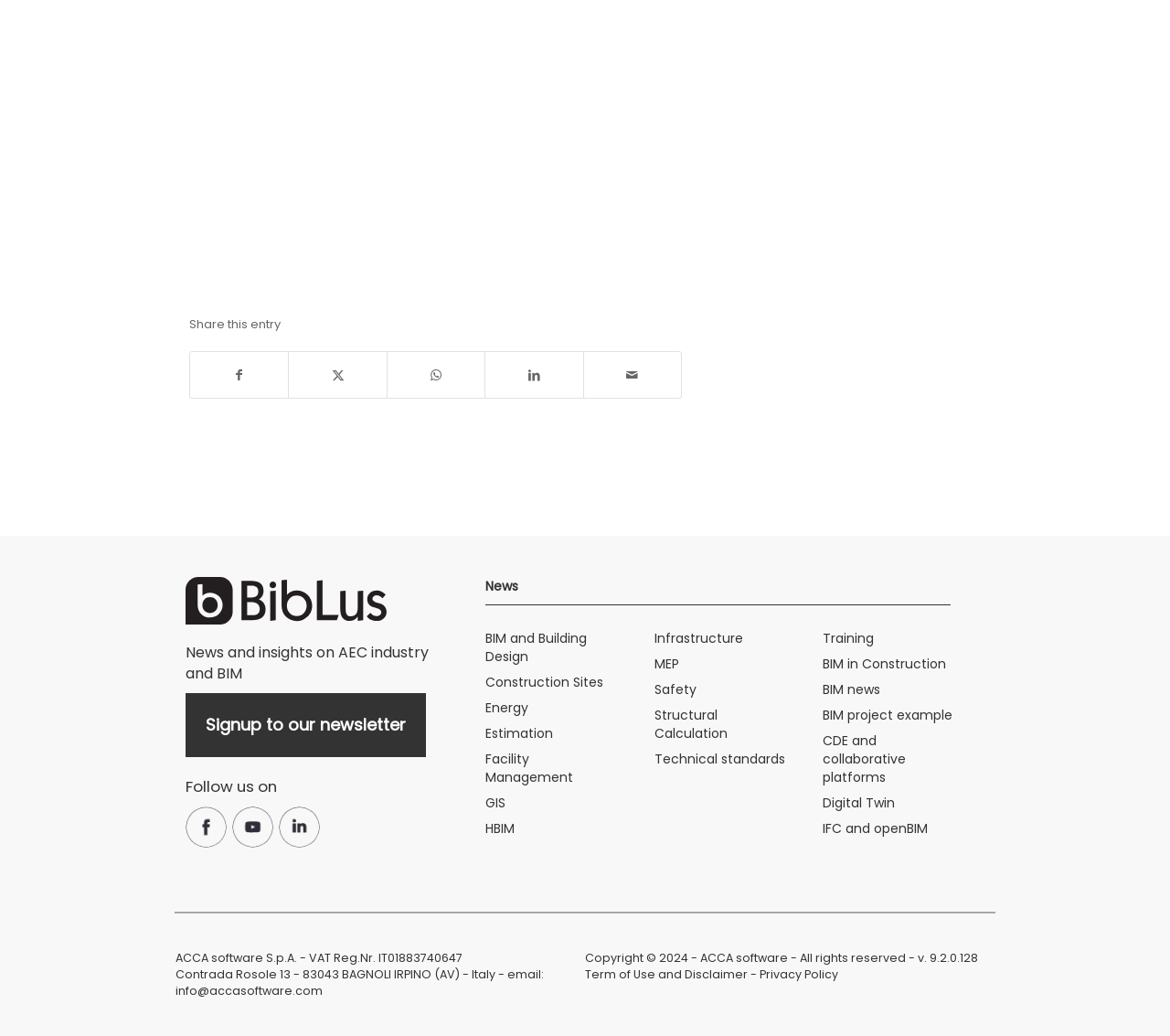Use a single word or phrase to answer the question:
How many links are provided for sharing the entry?

6